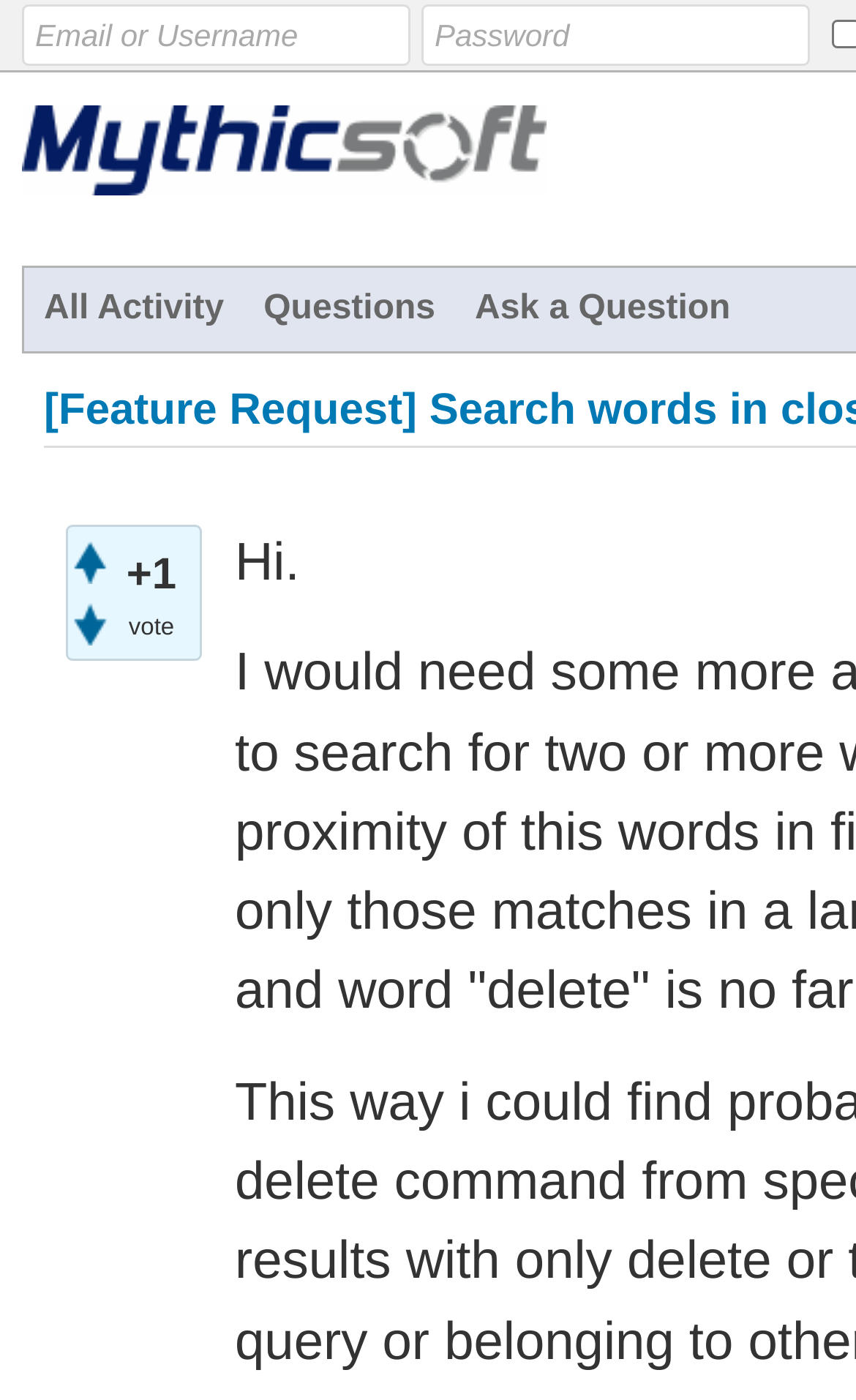Locate the bounding box coordinates of the clickable area to execute the instruction: "log in with email or username". Provide the coordinates as four float numbers between 0 and 1, represented as [left, top, right, bottom].

[0.026, 0.003, 0.479, 0.047]